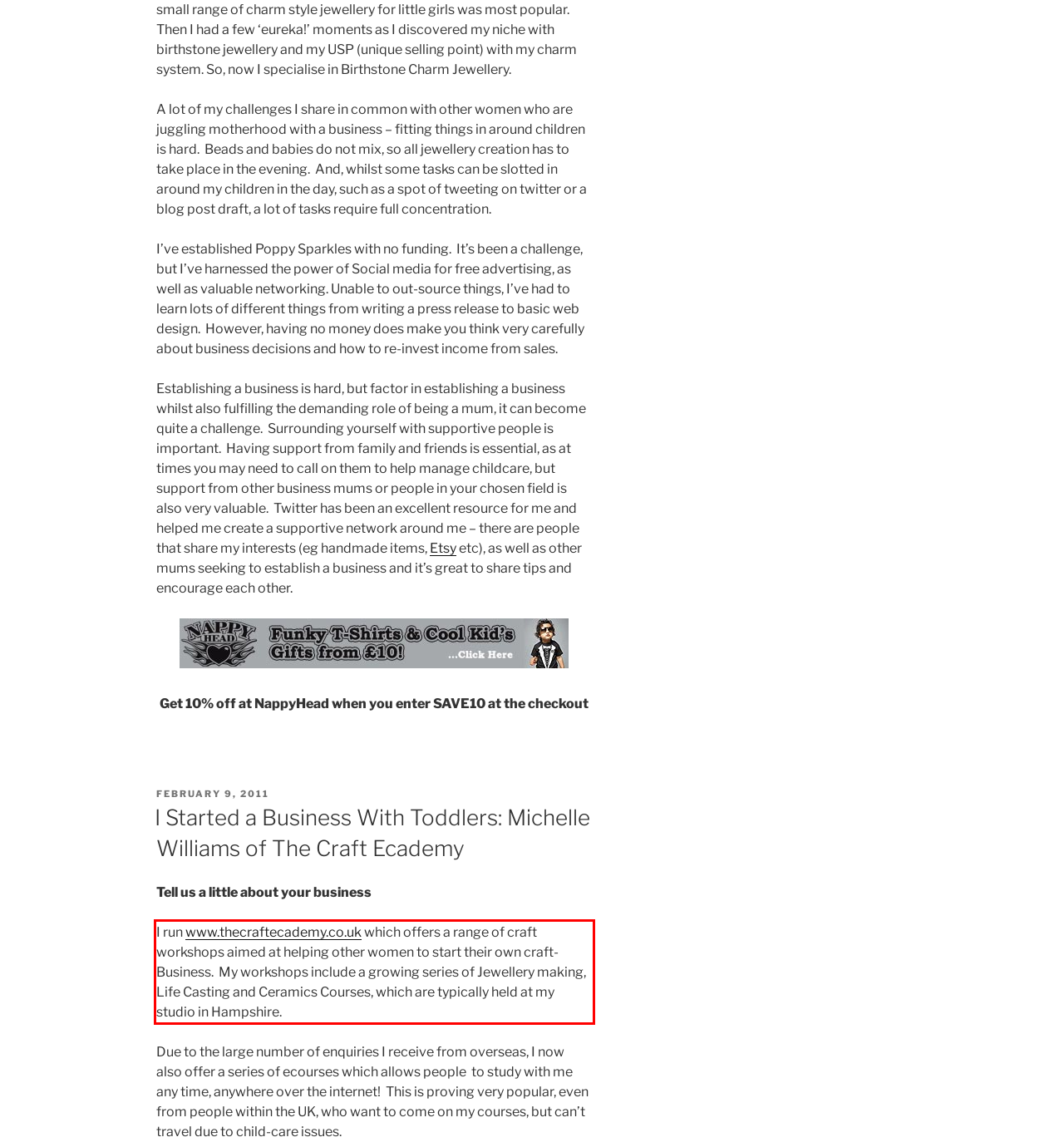From the provided screenshot, extract the text content that is enclosed within the red bounding box.

I run www.thecraftecademy.co.uk which offers a range of craft workshops aimed at helping other women to start their own craft-Business. My workshops include a growing series of Jewellery making, Life Casting and Ceramics Courses, which are typically held at my studio in Hampshire.